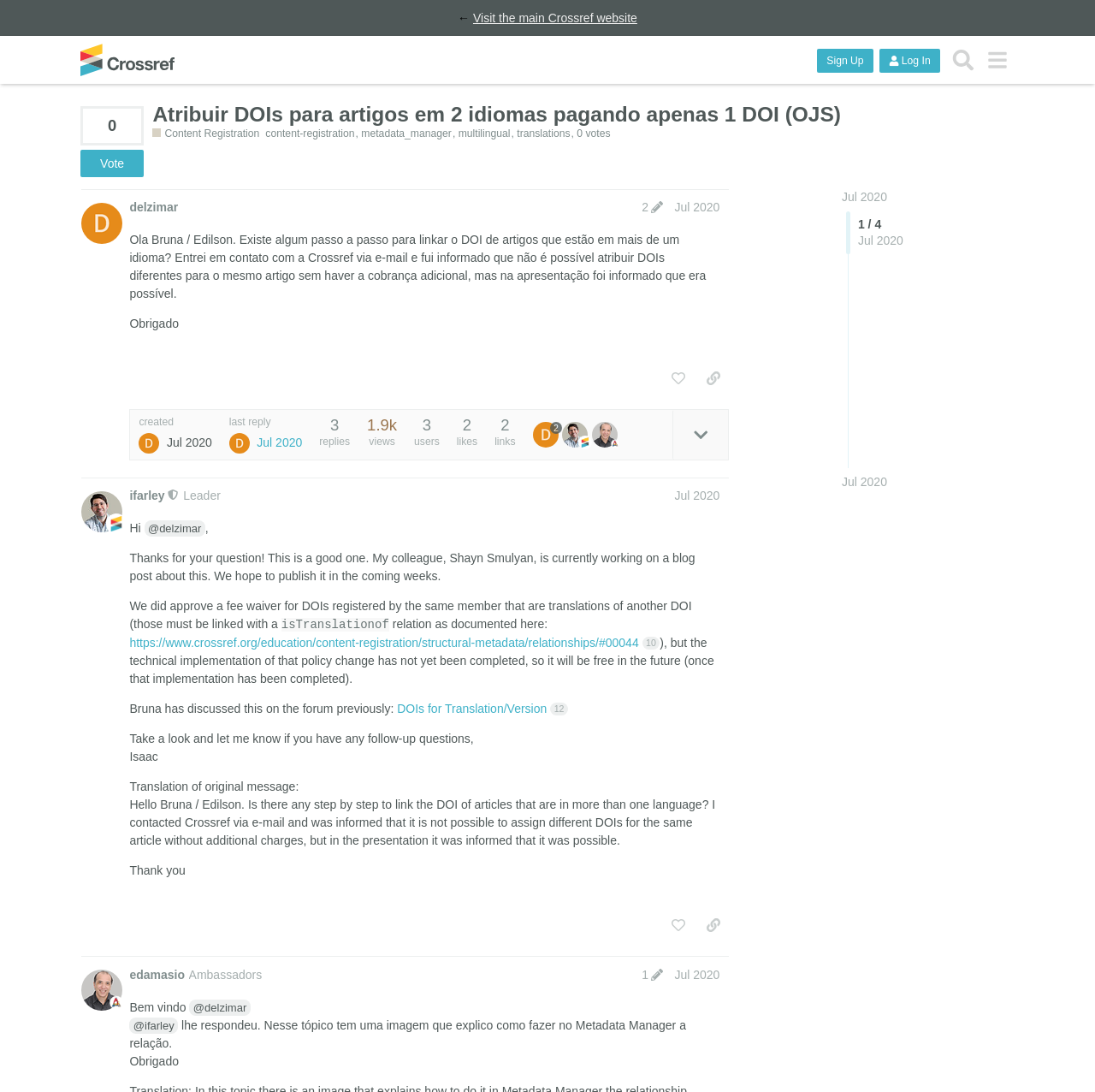How many replies are there in the first post?
Provide a concise answer using a single word or phrase based on the image.

1